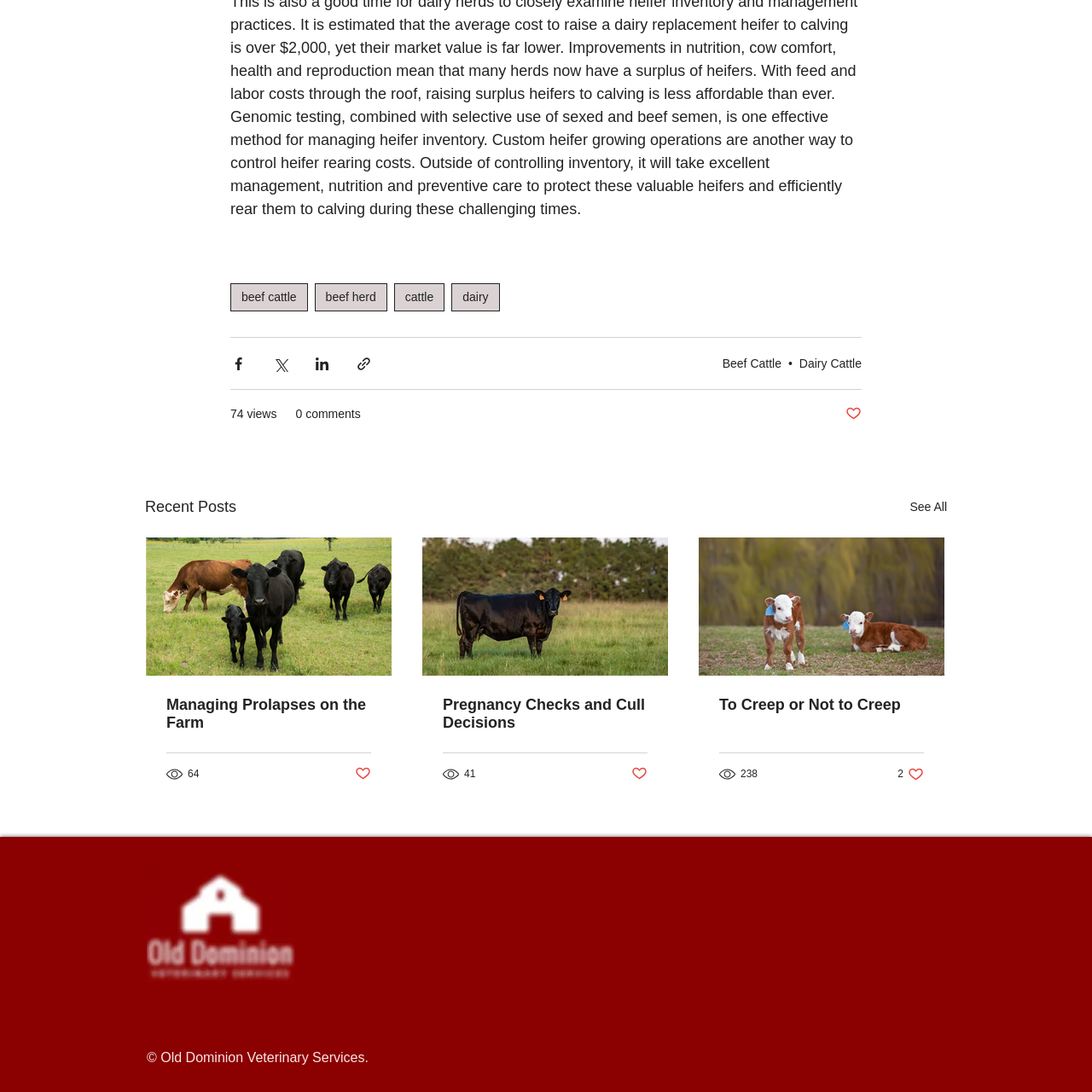Locate the bounding box coordinates of the area to click to fulfill this instruction: "Read 'Managing Prolapses on the Farm'". The bounding box should be presented as four float numbers between 0 and 1, in the order [left, top, right, bottom].

[0.152, 0.638, 0.34, 0.67]